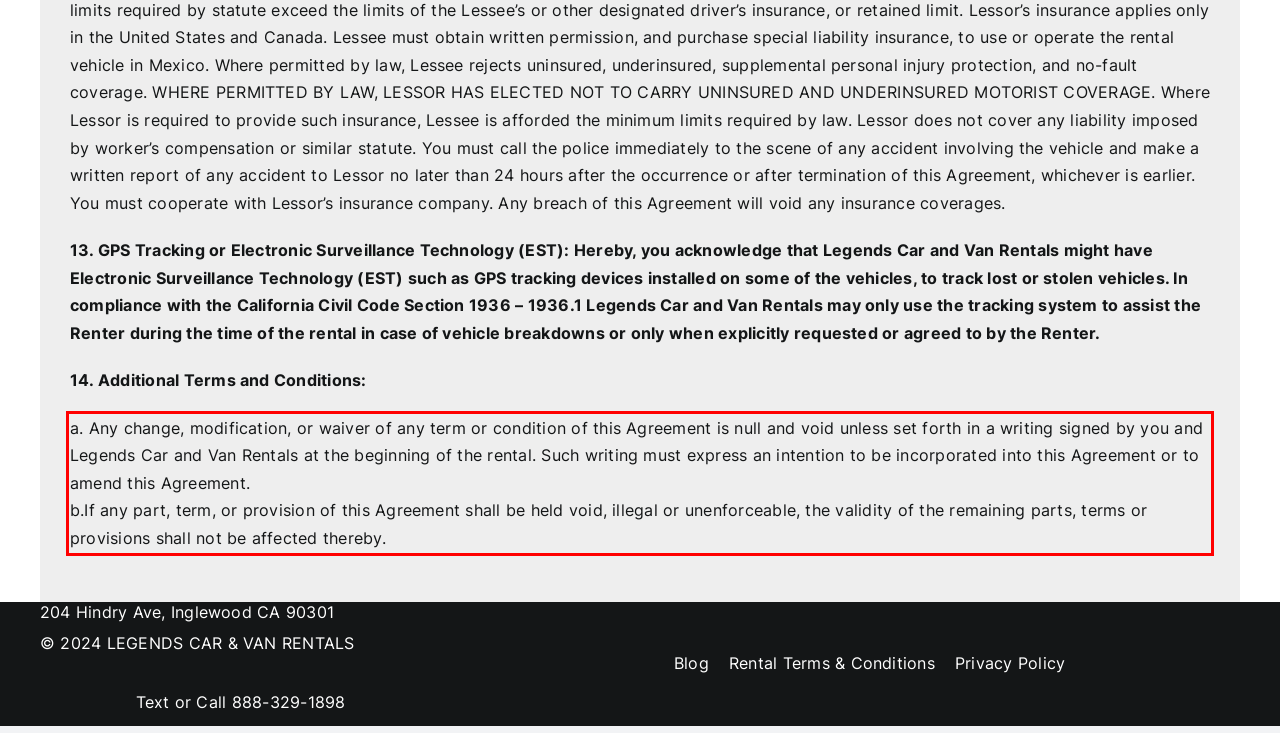You have a screenshot of a webpage, and there is a red bounding box around a UI element. Utilize OCR to extract the text within this red bounding box.

a. Any change, modification, or waiver of any term or condition of this Agreement is null and void unless set forth in a writing signed by you and Legends Car and Van Rentals at the beginning of the rental. Such writing must express an intention to be incorporated into this Agreement or to amend this Agreement. b.If any part, term, or provision of this Agreement shall be held void, illegal or unenforceable, the validity of the remaining parts, terms or provisions shall not be affected thereby.